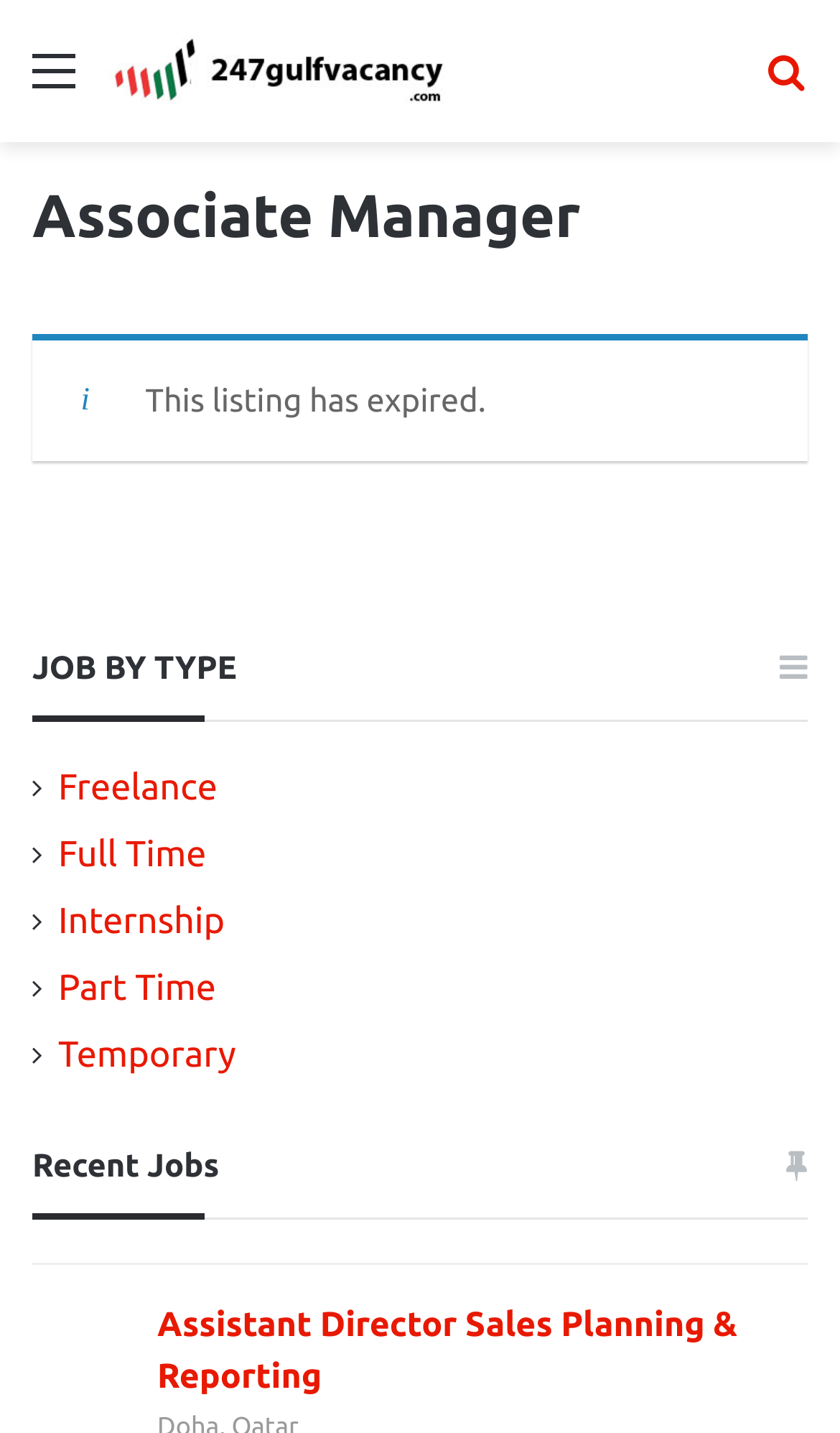Specify the bounding box coordinates for the region that must be clicked to perform the given instruction: "Apply for the 'Assistant Director Sales Planning & Reporting' job".

[0.187, 0.907, 0.962, 0.98]